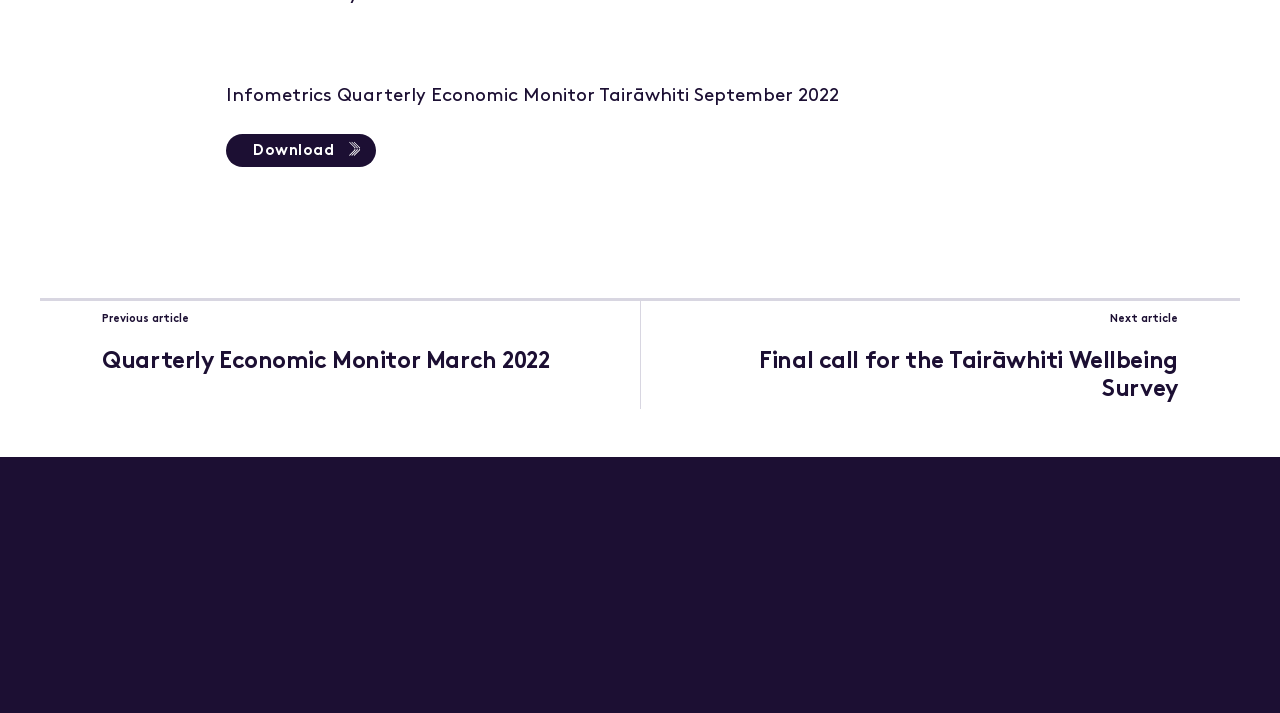Predict the bounding box coordinates for the UI element described as: "Connect on Facebook". The coordinates should be four float numbers between 0 and 1, presented as [left, top, right, bottom].

[0.859, 0.882, 0.891, 0.94]